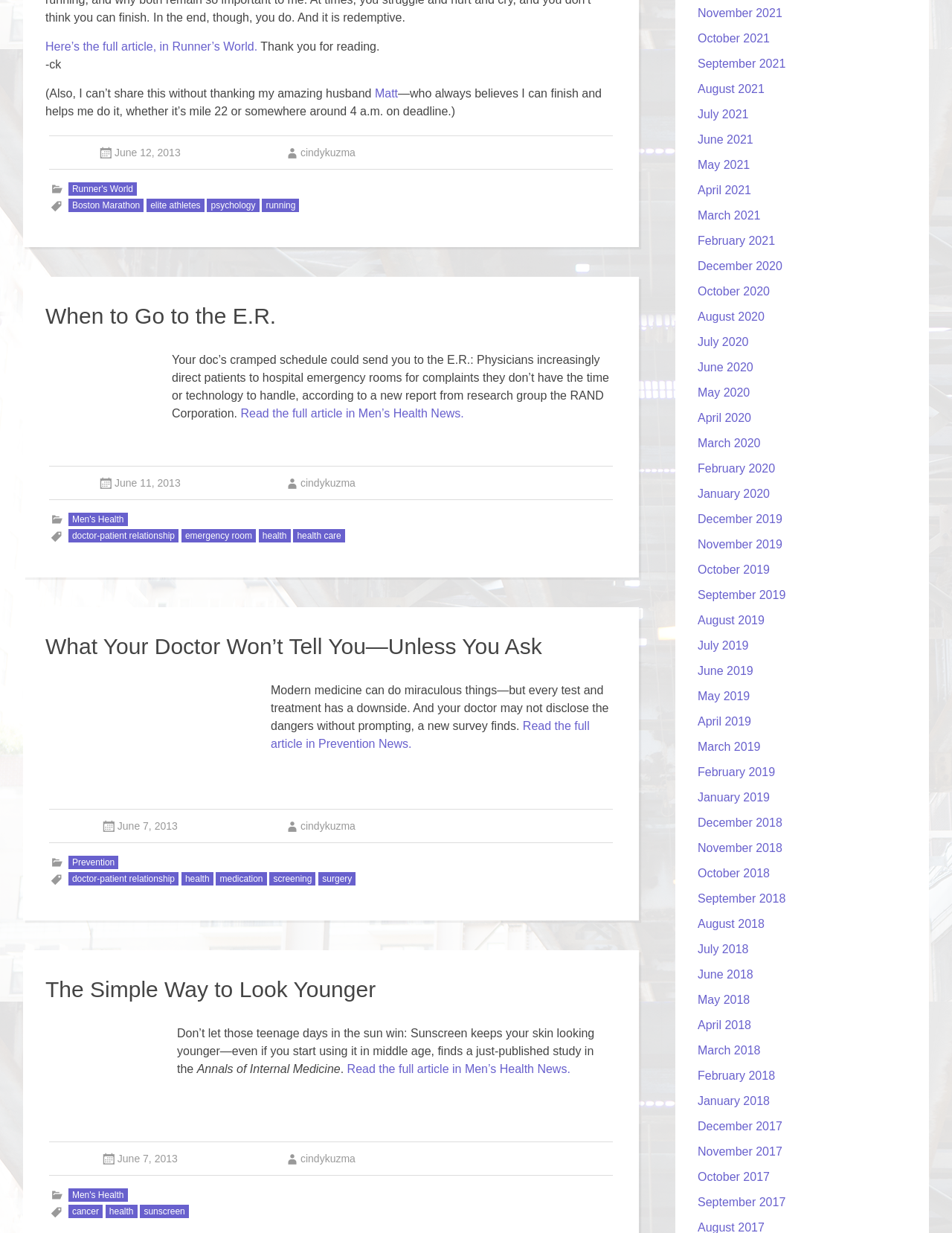Please answer the following question using a single word or phrase: What is the topic of the first article?

When to Go to the E.R.